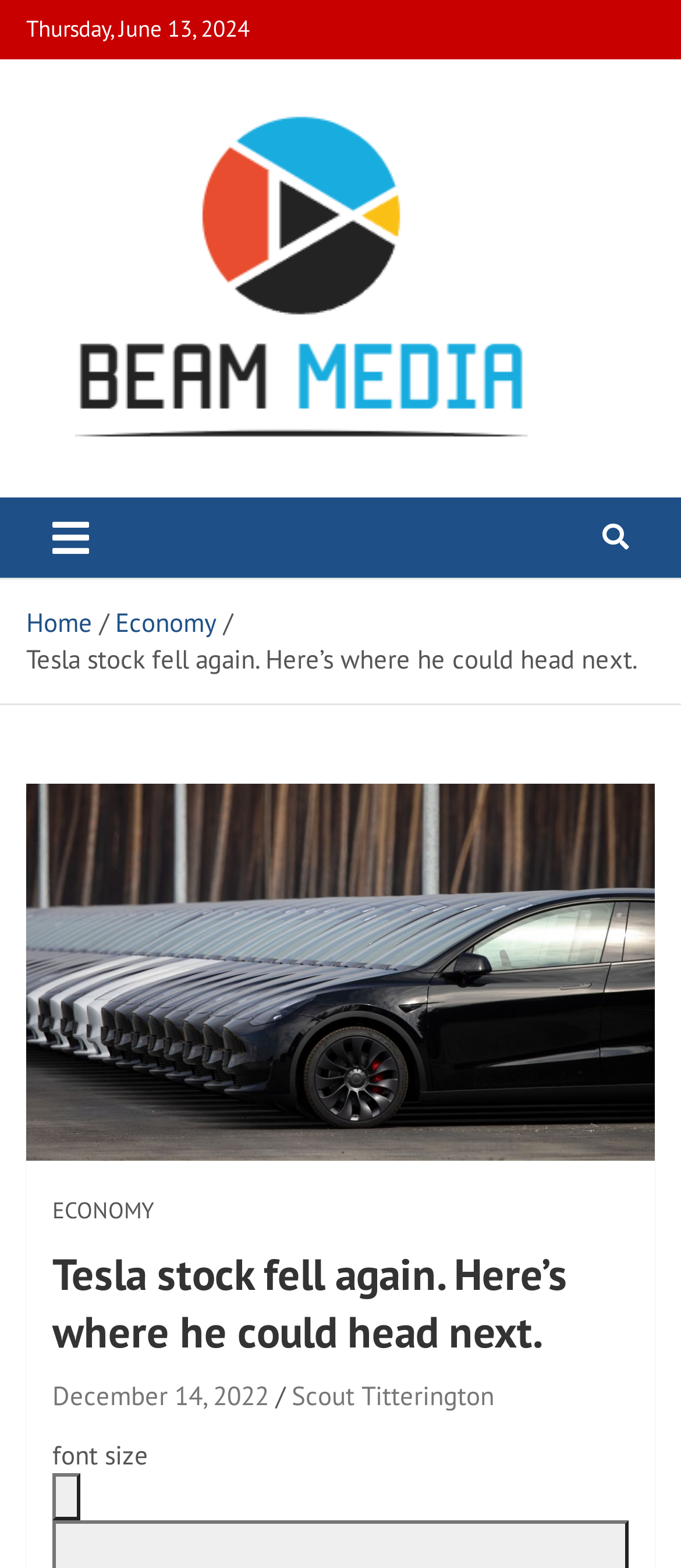What is the topic of the article mentioned on the webpage?
Based on the screenshot, give a detailed explanation to answer the question.

I found the topic of the article by looking at the heading elements on the webpage, which mentioned 'Tesla stock fell again. Here's where he could head next'.